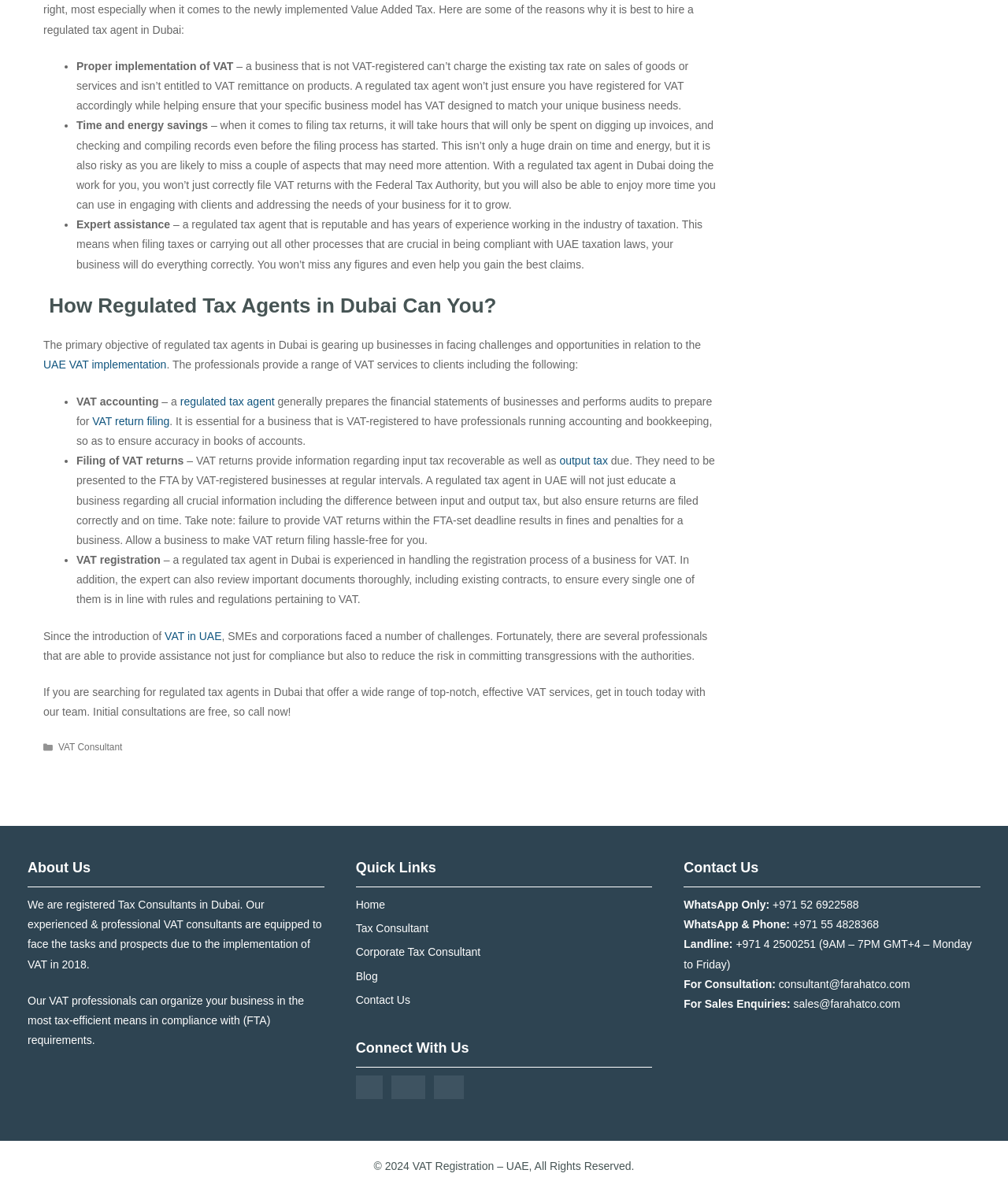What is the consequence of not filing VAT returns on time?
Give a single word or phrase as your answer by examining the image.

Fines and penalties